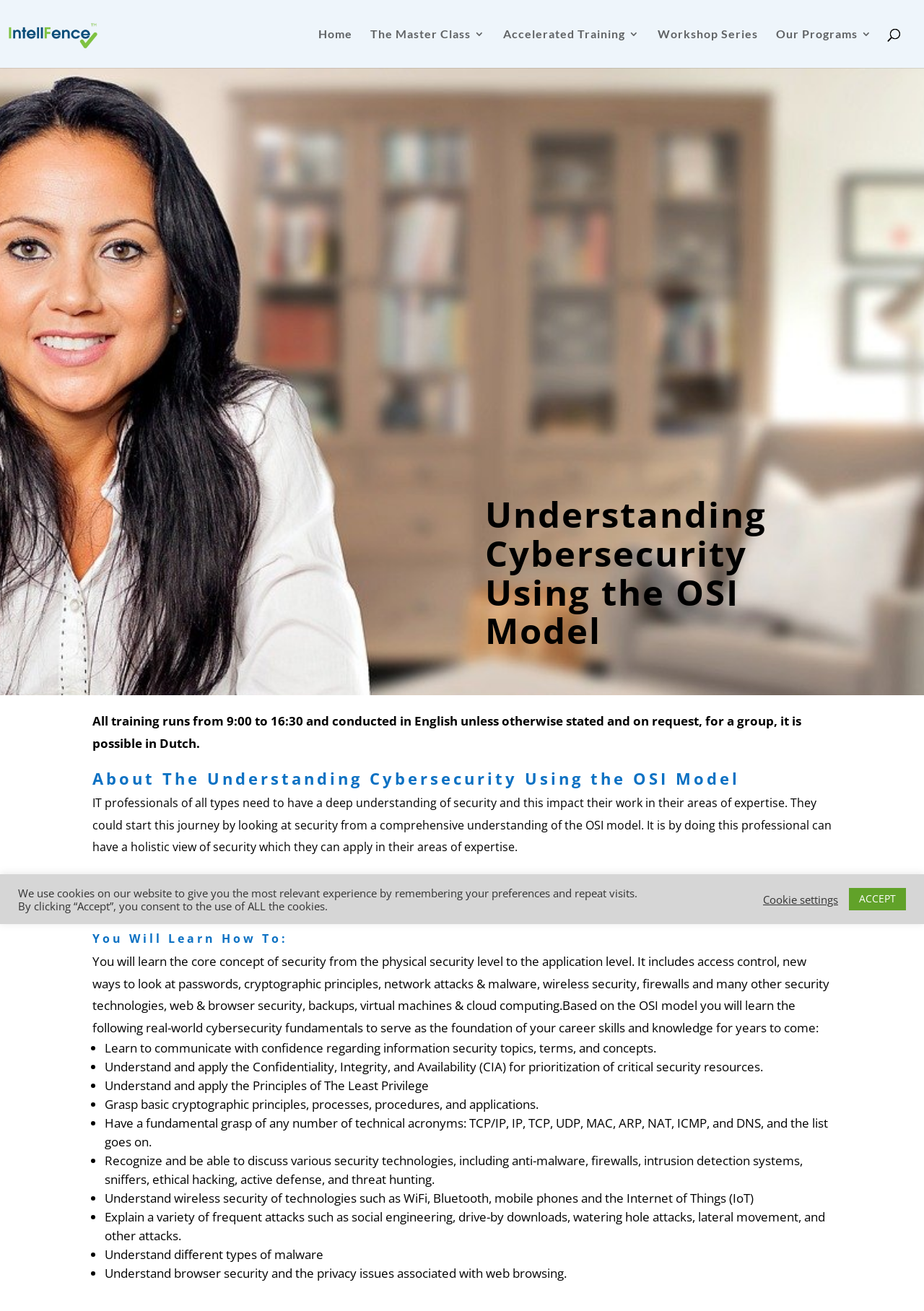Locate the bounding box coordinates of the item that should be clicked to fulfill the instruction: "Click the Intellfence.com link".

[0.026, 0.019, 0.15, 0.03]